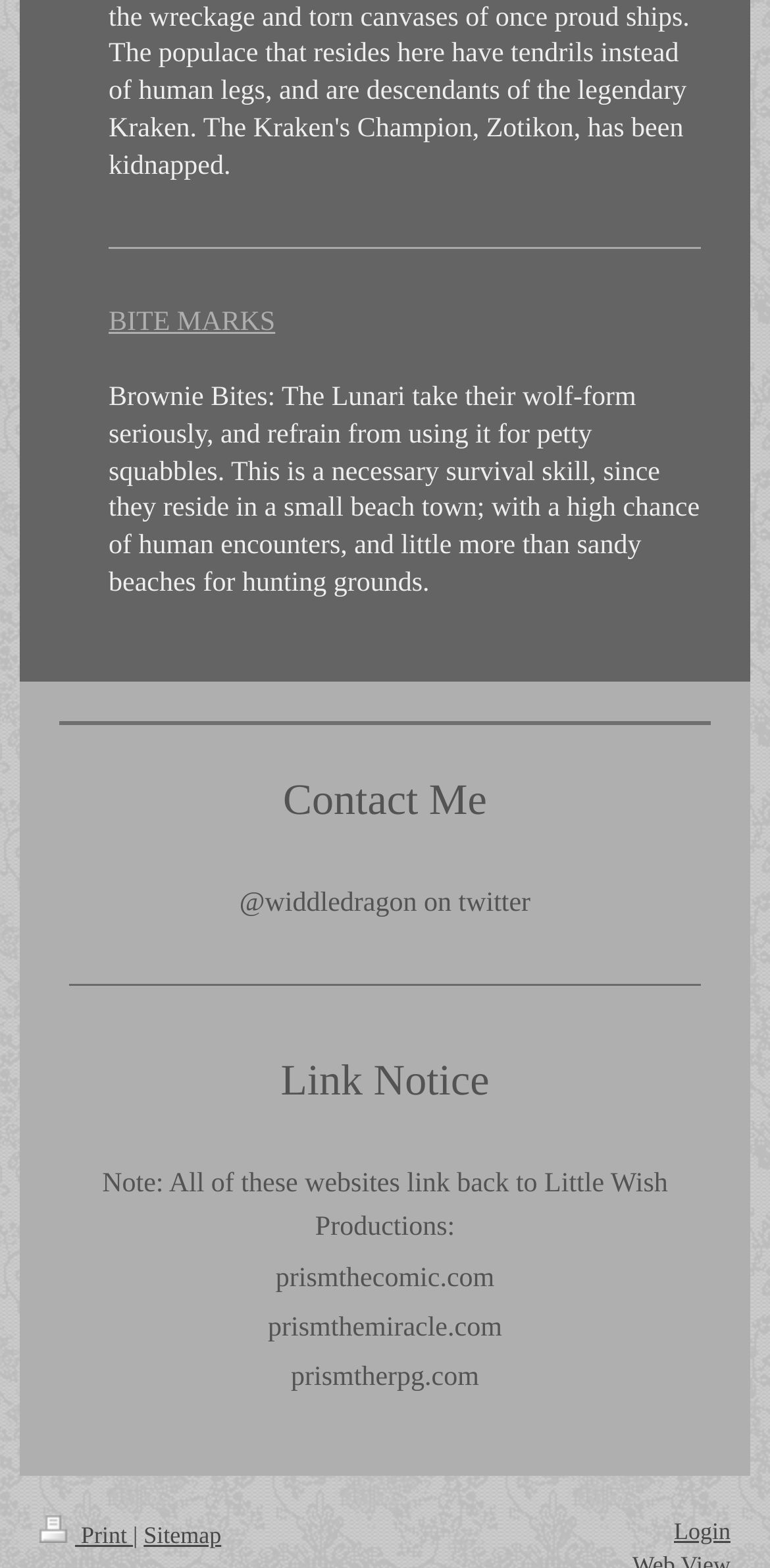Find the bounding box coordinates of the UI element according to this description: "Login".

[0.875, 0.967, 0.949, 0.985]